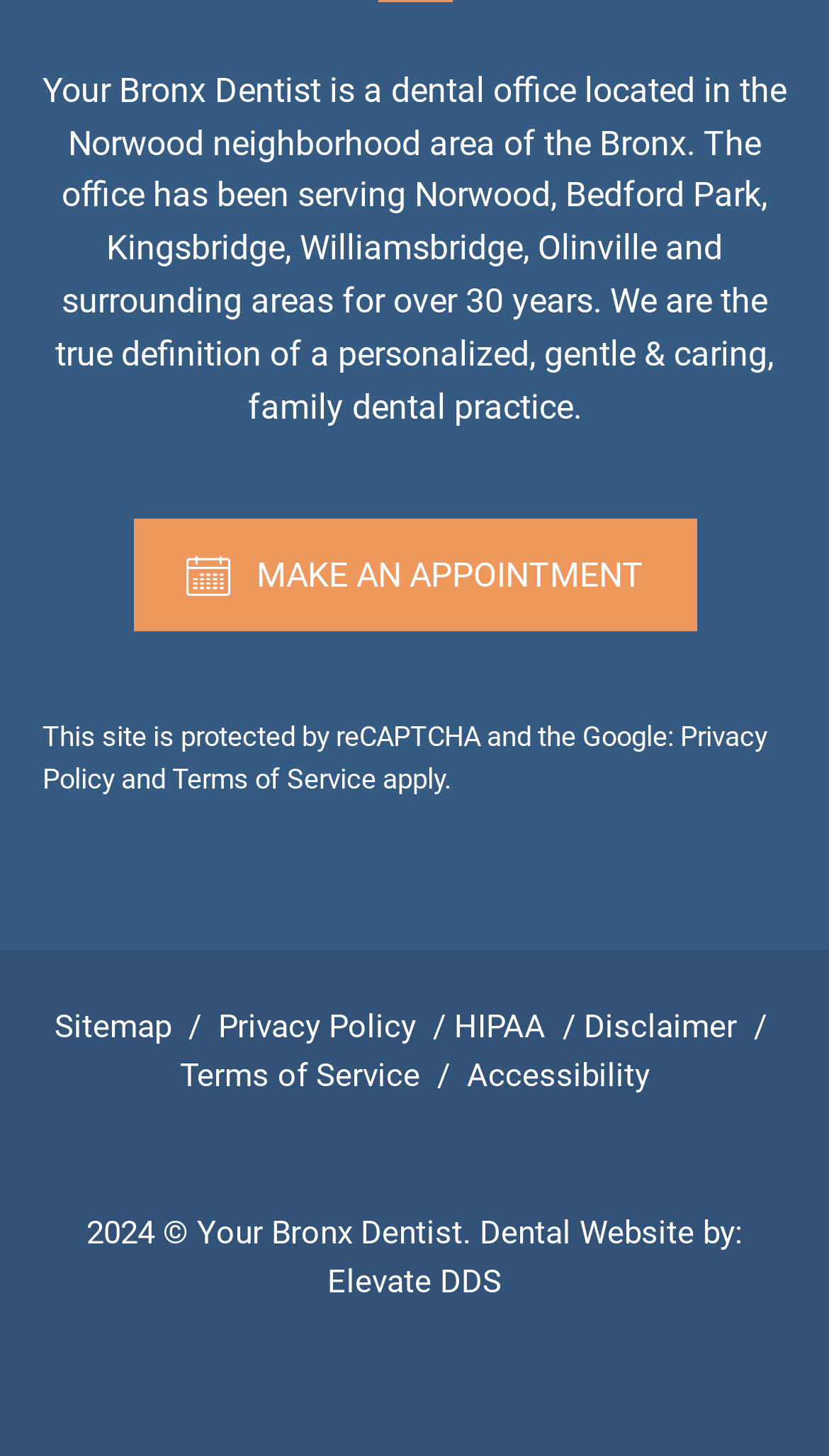For the following element description, predict the bounding box coordinates in the format (top-left x, top-left y, bottom-right x, bottom-right y). All values should be floating point numbers between 0 and 1. Description: Terms of Service

[0.208, 0.524, 0.454, 0.546]